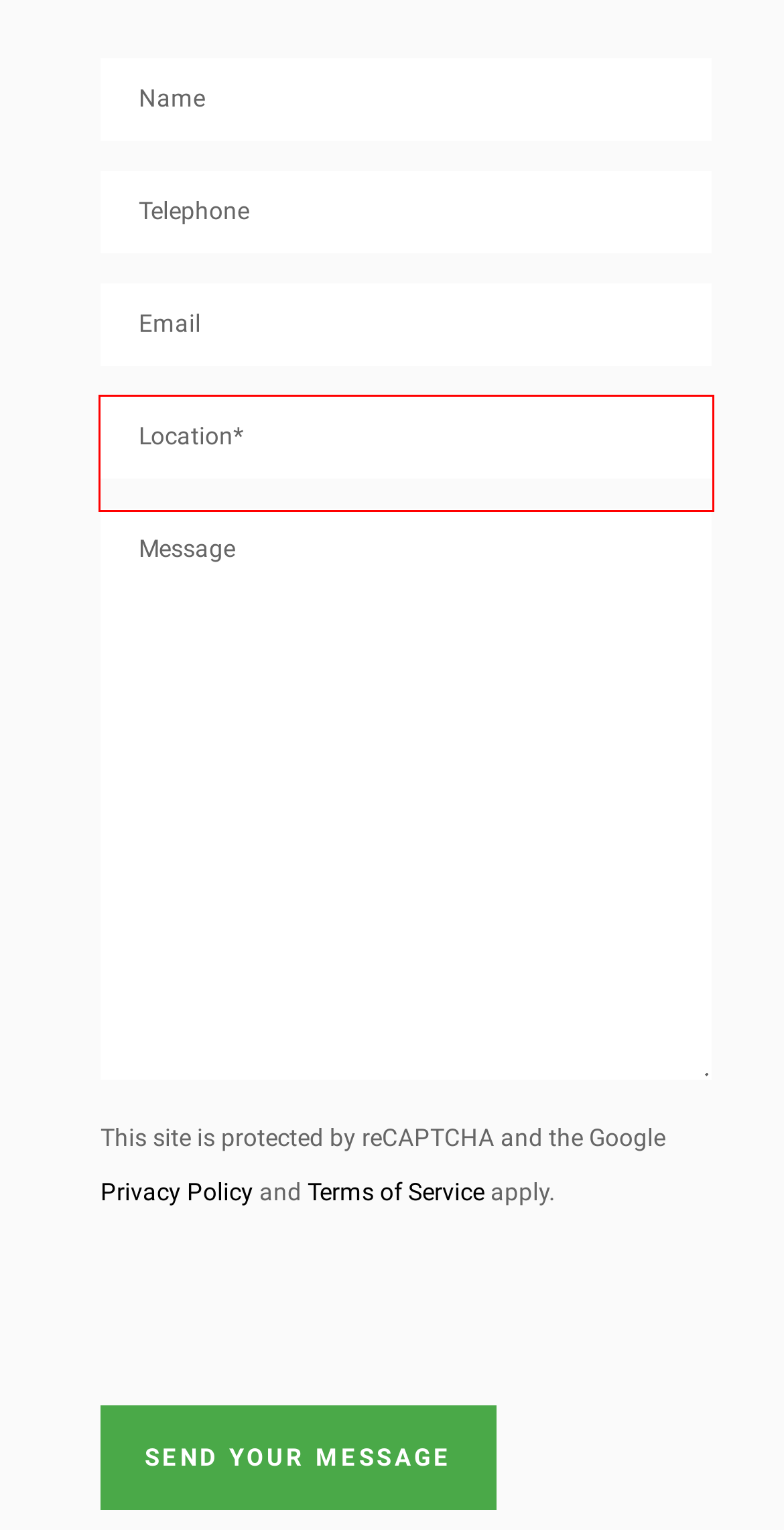You have a screenshot of a webpage, and there is a red bounding box around a UI element. Utilize OCR to extract the text within this red bounding box.

Location* SW1 SW2 SW3 SW4 SW5 SW6 SW7 SW8 SW9 SW10 SW11 SW12 SW13 SW15 SW16 SW17 SW18 SW19 SW20 TW9 TW10 W1 W2 W3 W4 W6 W8 W9 W10 W11 W12 W14 NW1 NW3 NW5 NW6 NW8 NW10 Other London Location